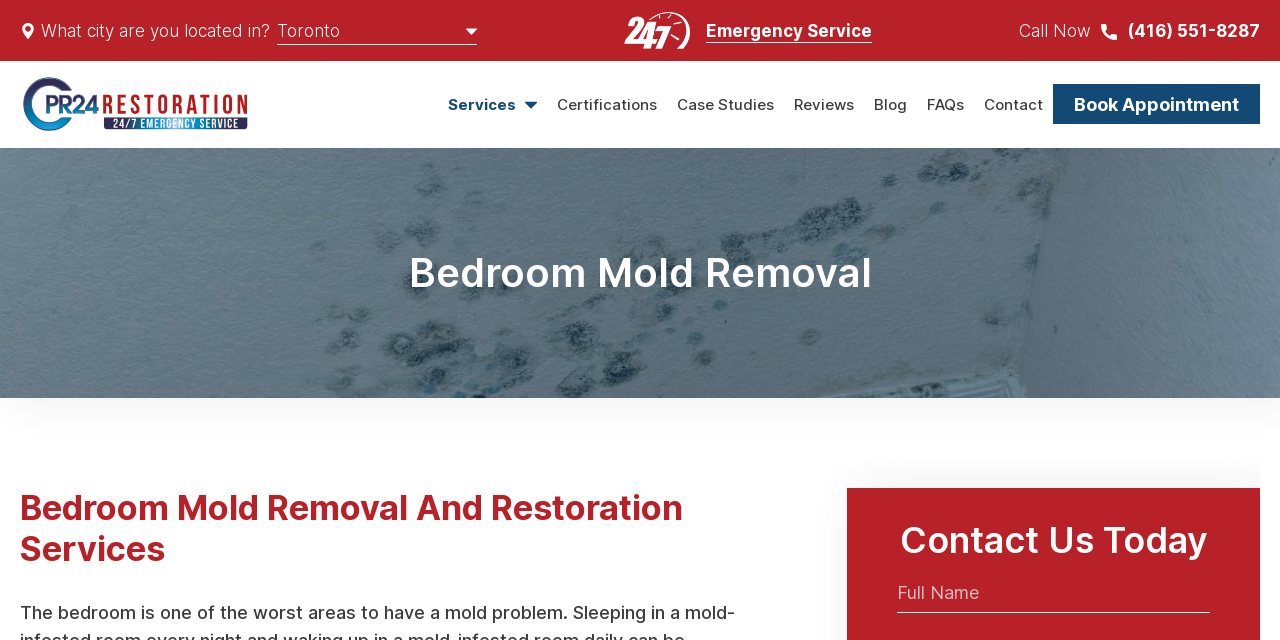Find the bounding box coordinates of the area that needs to be clicked in order to achieve the following instruction: "Call the emergency service". The coordinates should be specified as four float numbers between 0 and 1, i.e., [left, top, right, bottom].

[0.86, 0.032, 0.984, 0.063]